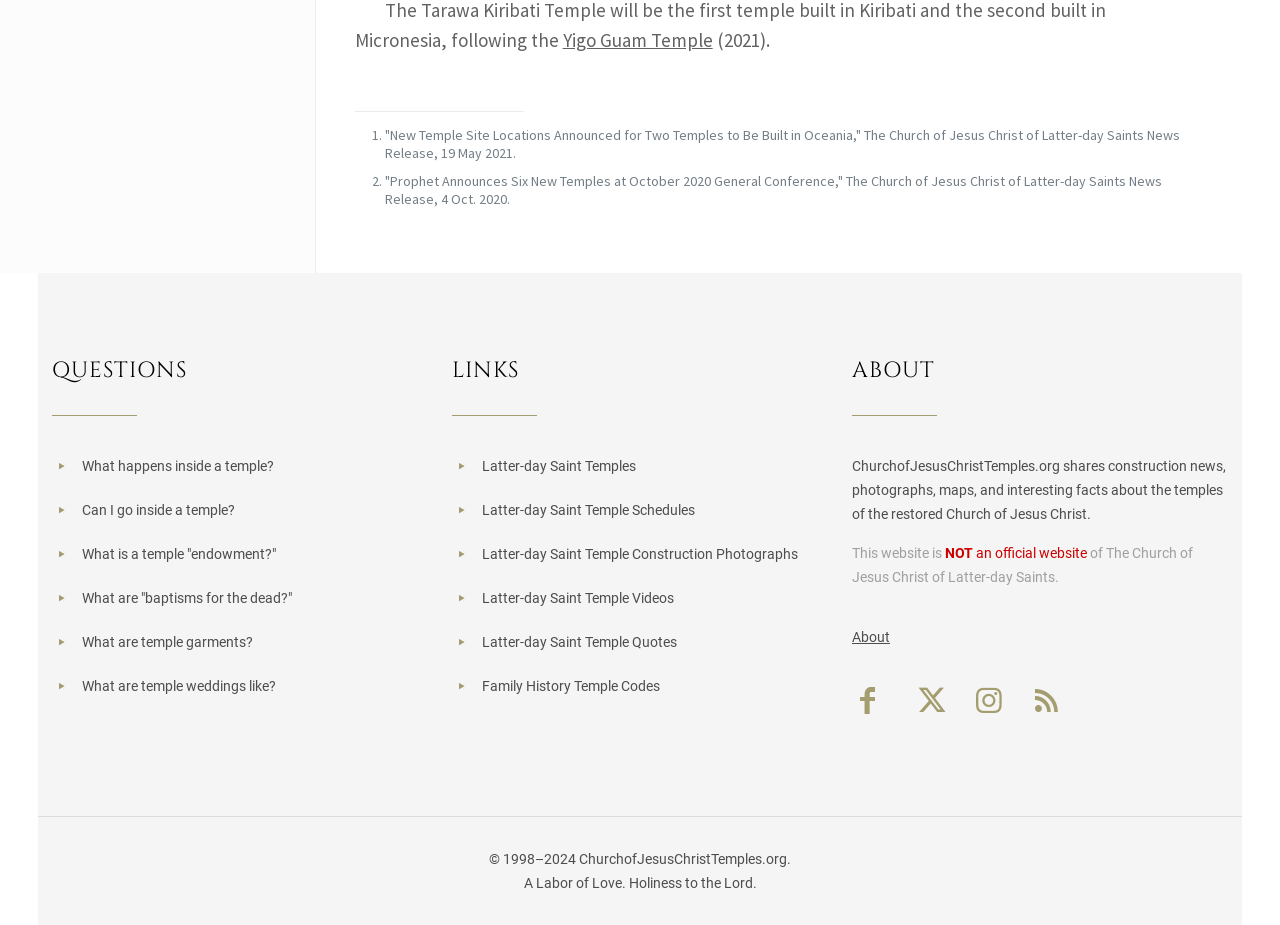Given the element description, predict the bounding box coordinates in the format (top-left x, top-left y, bottom-right x, bottom-right y). Make sure all values are between 0 and 1. Here is the element description: Latter-day Saint Temples

[0.376, 0.495, 0.497, 0.512]